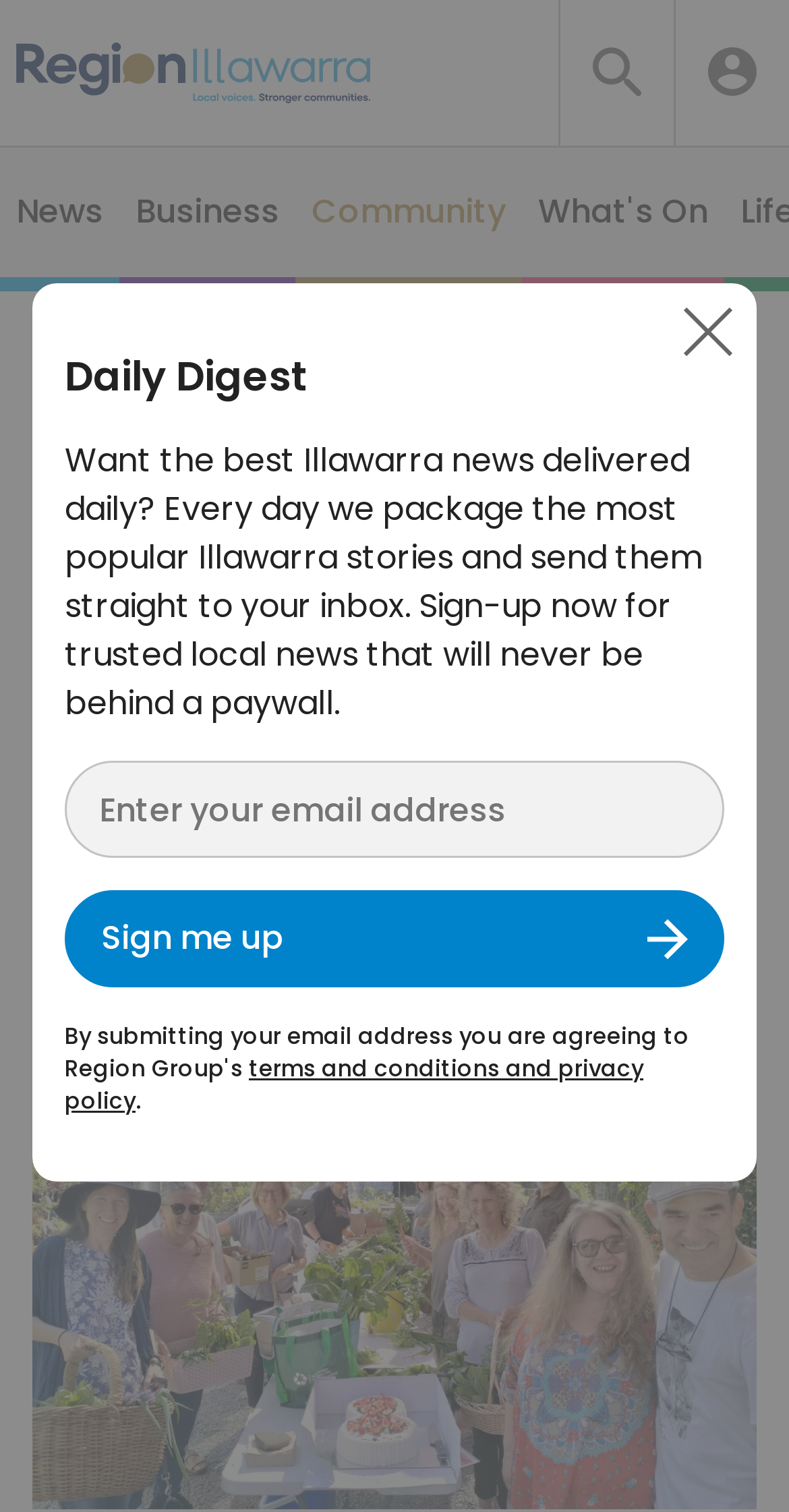Please respond to the question with a concise word or phrase:
What is the topic of the main article?

Crop and swap group